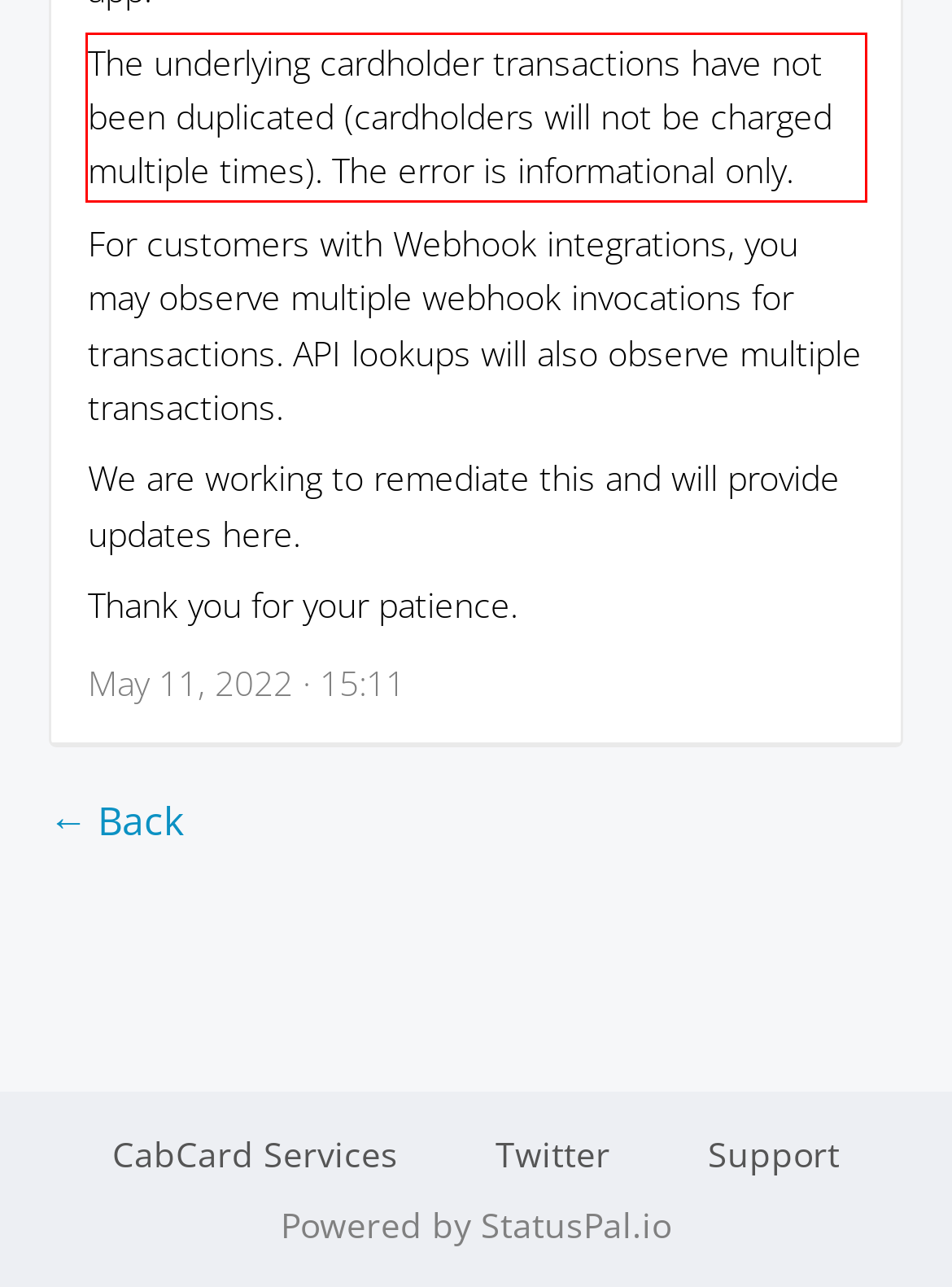Identify the text inside the red bounding box in the provided webpage screenshot and transcribe it.

The underlying cardholder transactions have not been duplicated (cardholders will not be charged multiple times). The error is informational only.